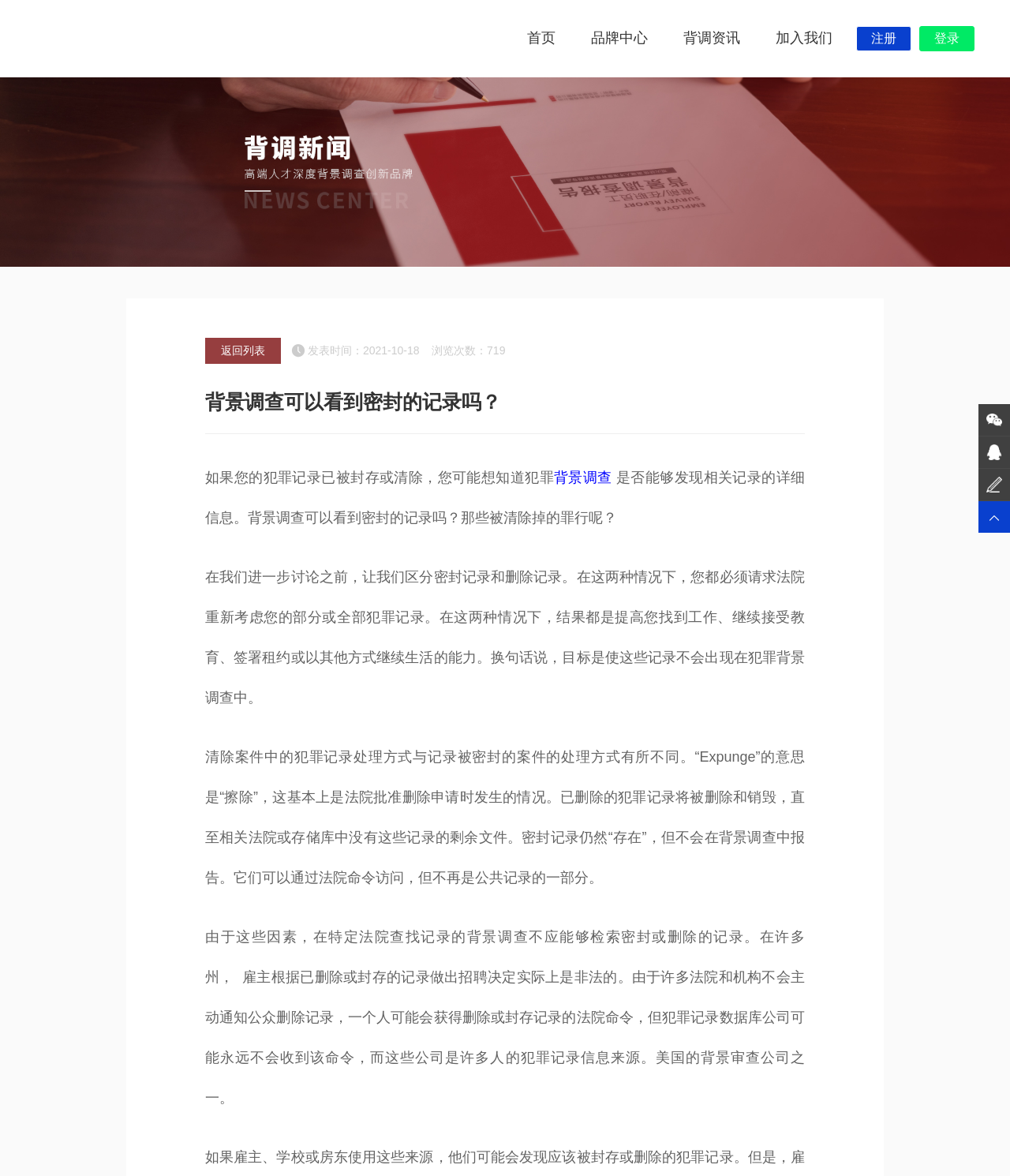Can you find the bounding box coordinates of the area I should click to execute the following instruction: "register"?

[0.844, 0.0, 0.906, 0.066]